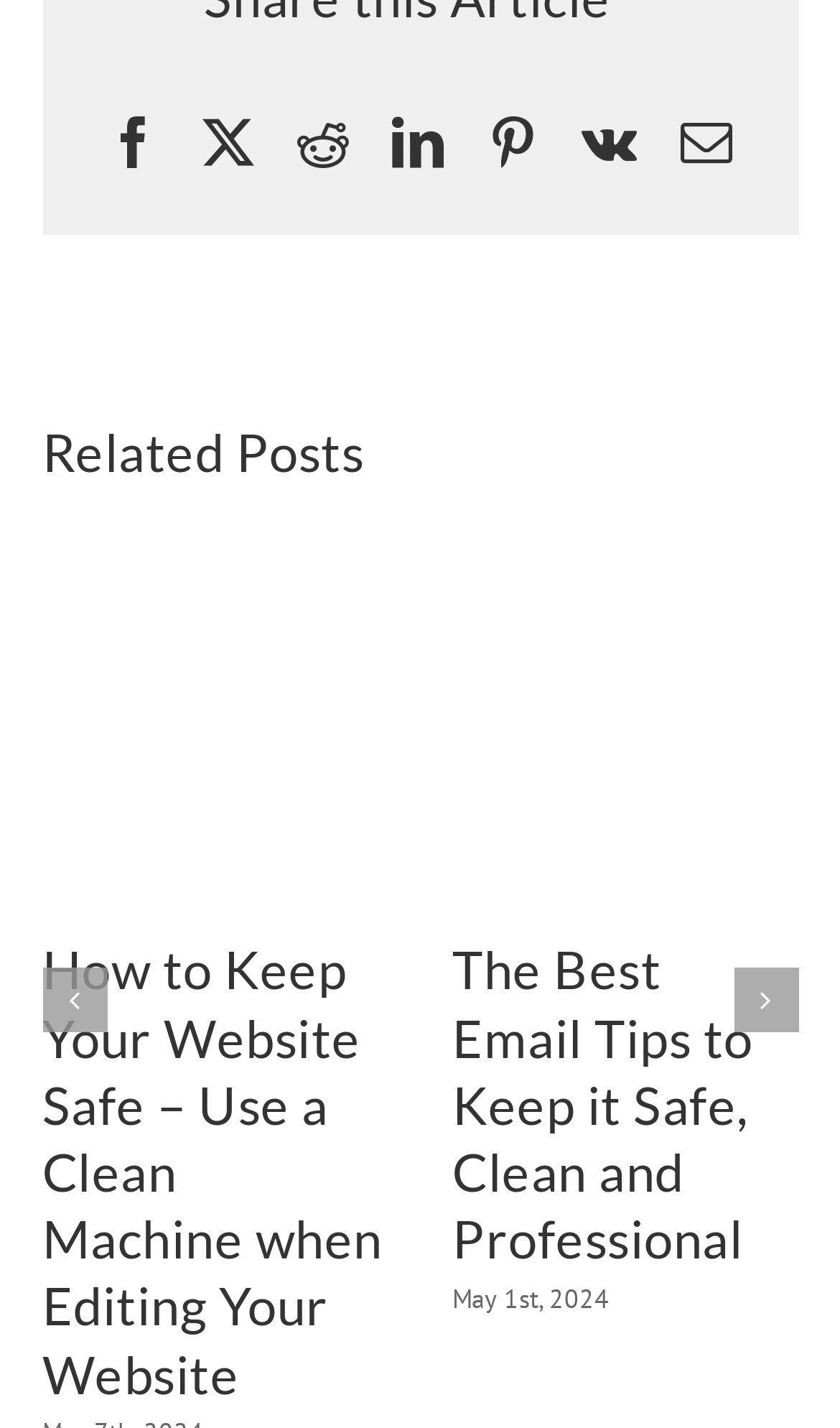Find the bounding box of the UI element described as: "aria-label="Reddit" title="Reddit"". The bounding box coordinates should be given as four float values between 0 and 1, i.e., [left, top, right, bottom].

[0.328, 0.07, 0.441, 0.133]